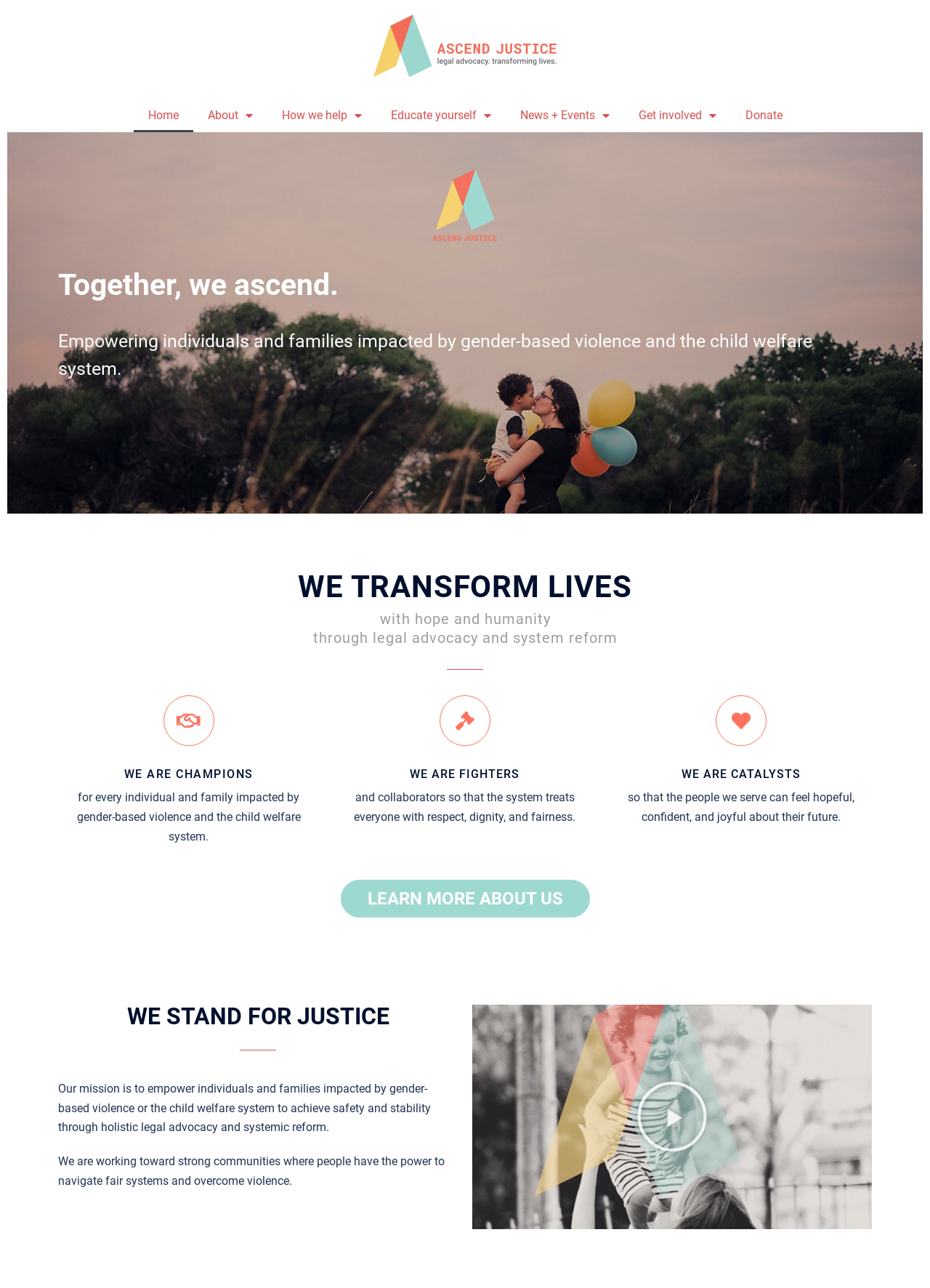What is the call-to-action on the website?
Please respond to the question with a detailed and well-explained answer.

The website features a prominent call-to-action button 'LEARN MORE ABOUT US', encouraging users to explore the organization's mission and work in more detail.